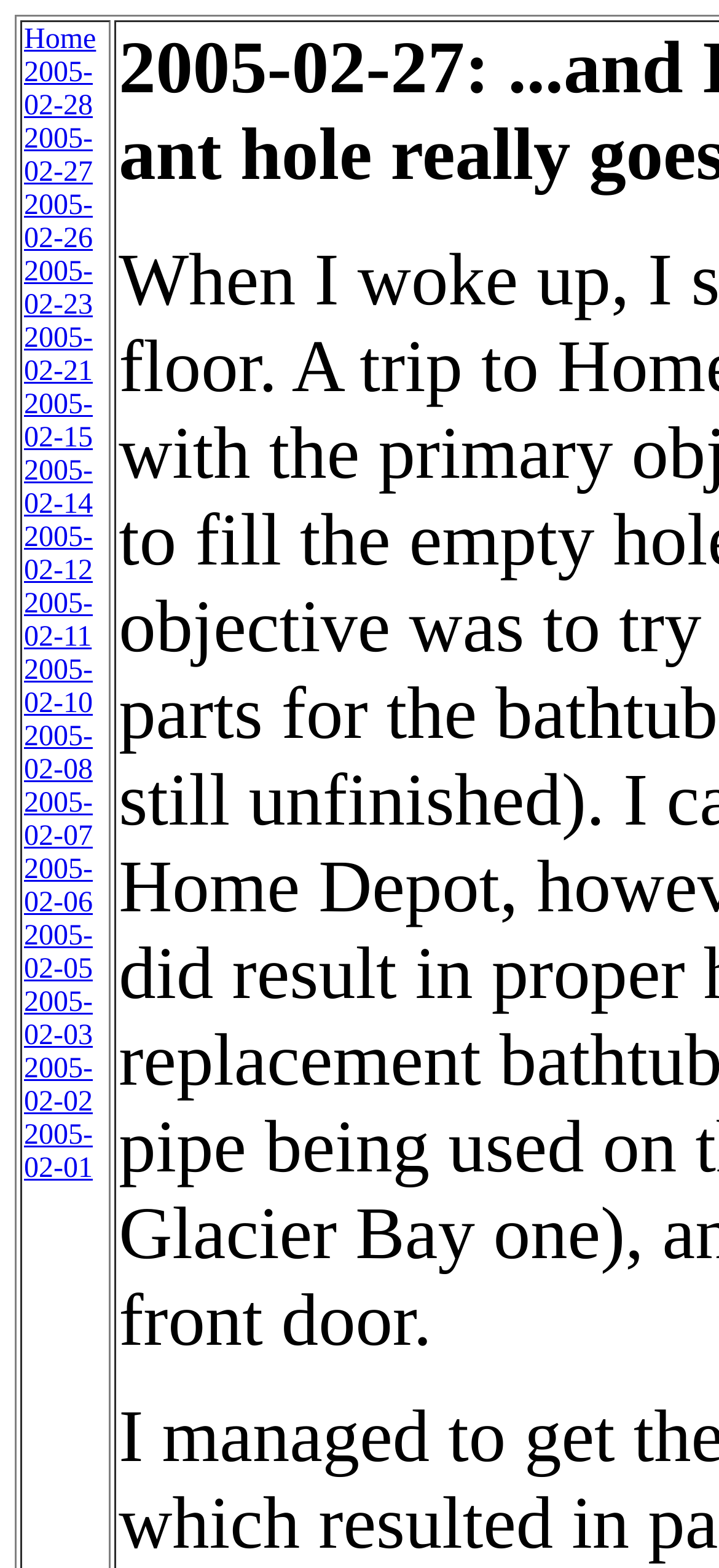Pinpoint the bounding box coordinates of the clickable element to carry out the following instruction: "go to home page."

[0.033, 0.015, 0.134, 0.035]